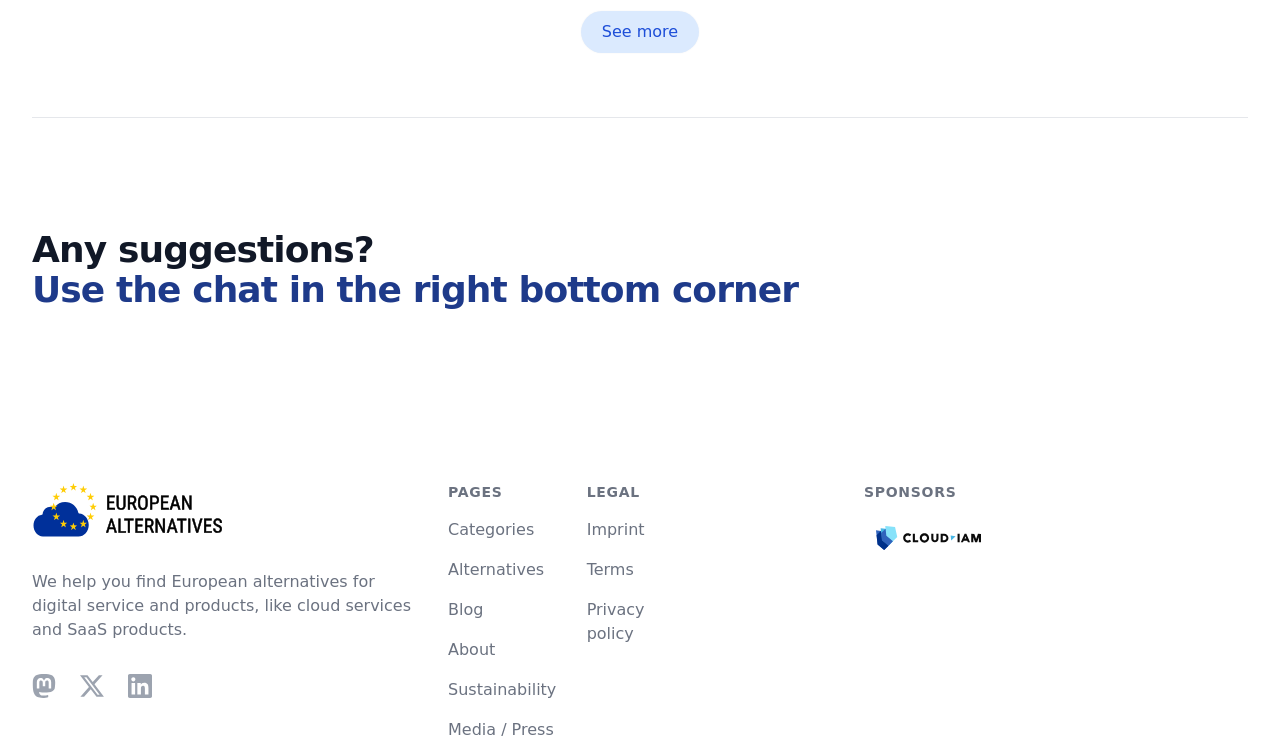Please identify the coordinates of the bounding box that should be clicked to fulfill this instruction: "Click on See more".

[0.454, 0.014, 0.546, 0.071]